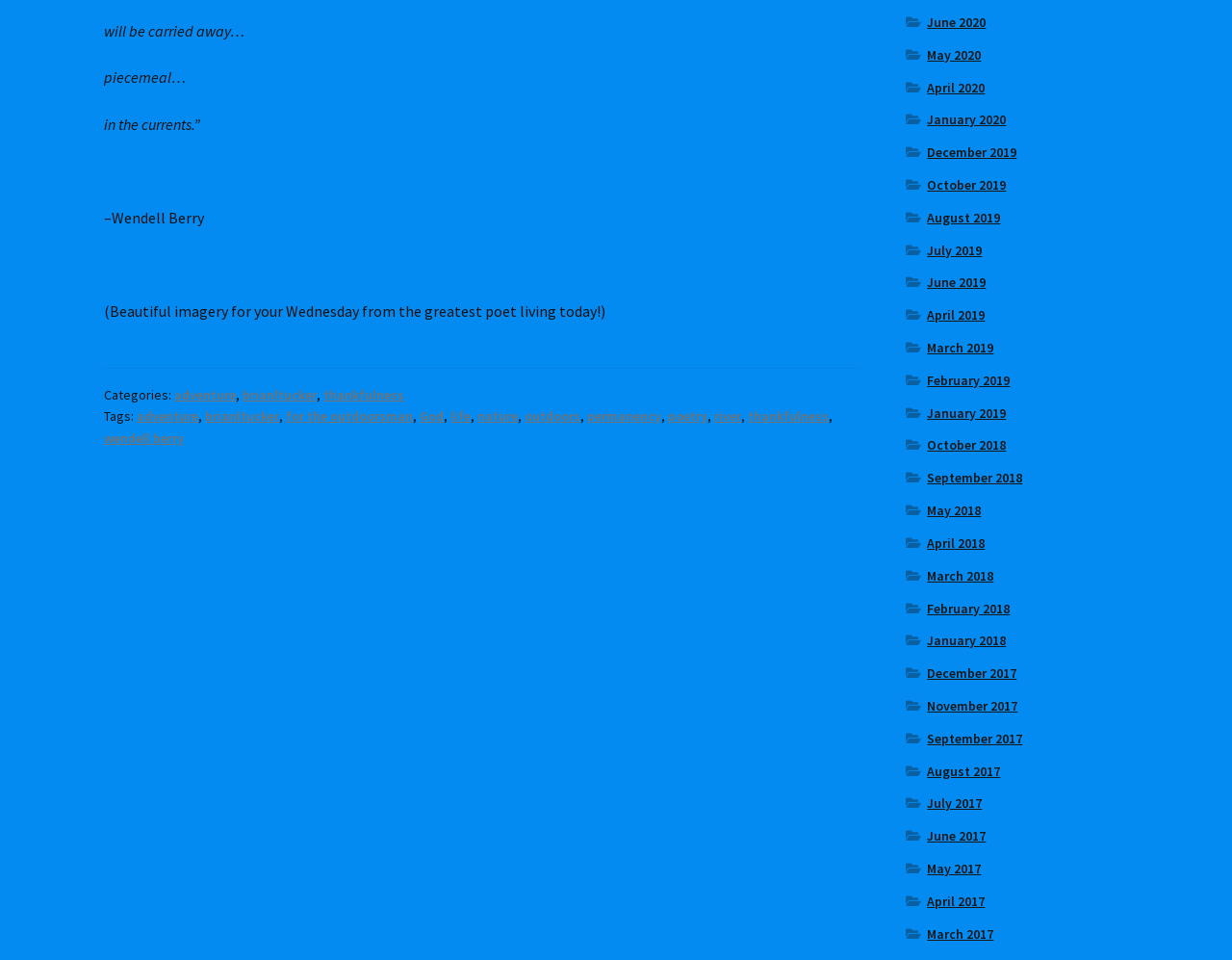Show the bounding box coordinates of the element that should be clicked to complete the task: "Contact us today".

None